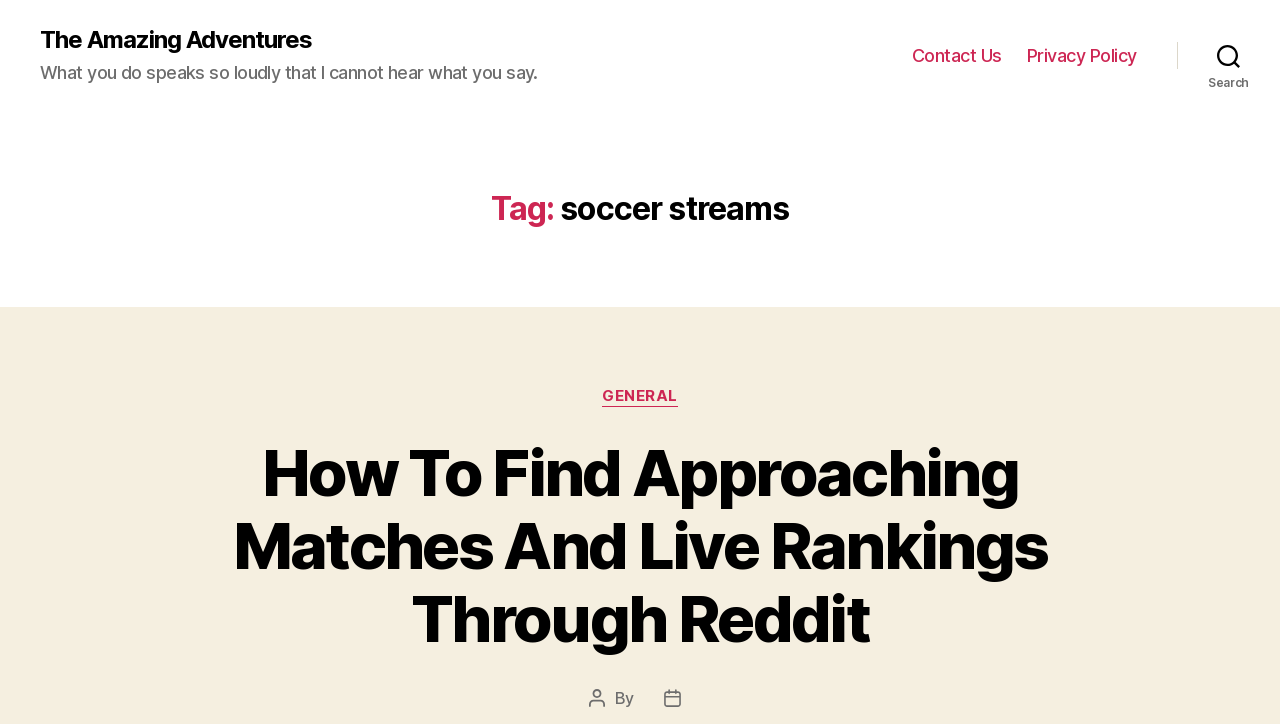What is the quote on the top of the page?
Based on the visual details in the image, please answer the question thoroughly.

I found the quote 'What you do speaks so loudly that I cannot hear what you say.' on the top of the page, which is a StaticText element with bounding box coordinates [0.031, 0.086, 0.42, 0.115].